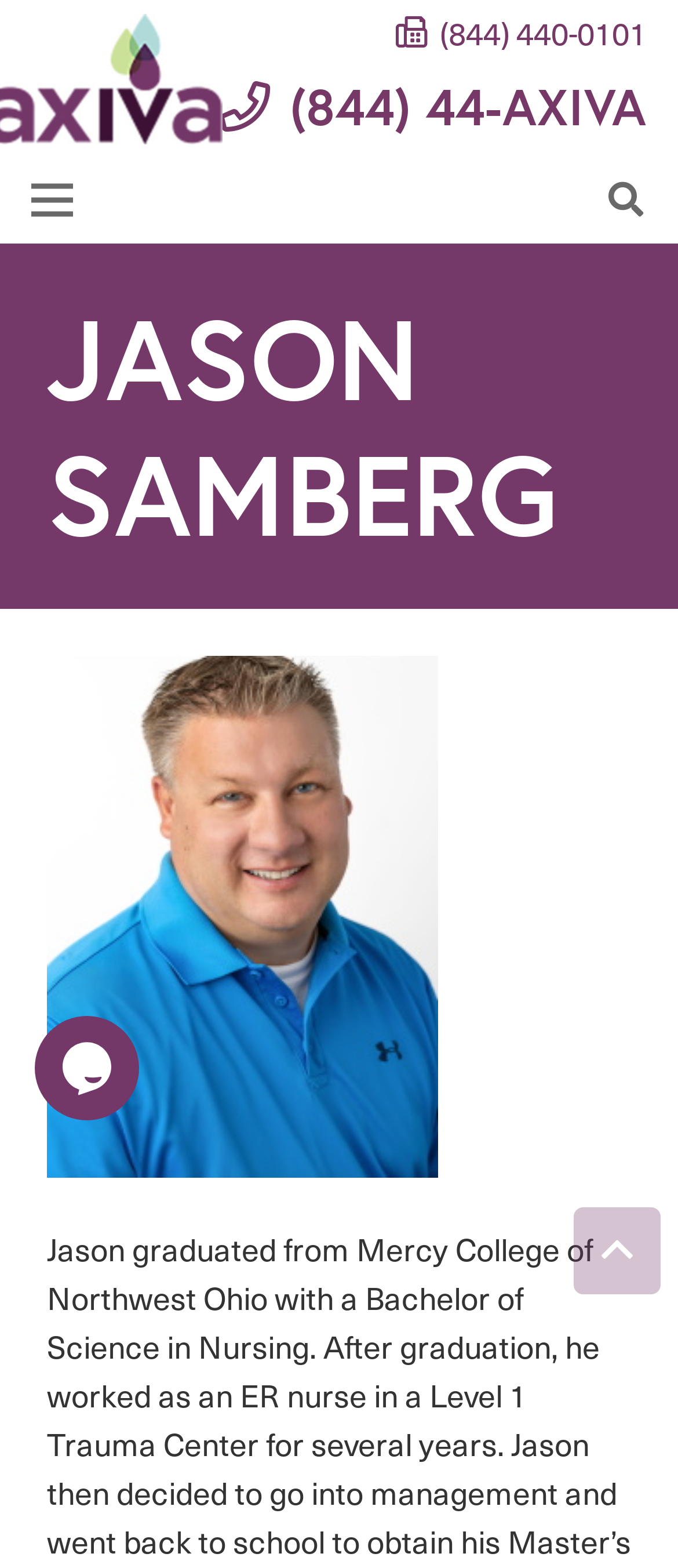Please answer the following question as detailed as possible based on the image: 
What is the name of the person on the webpage?

I found the name by looking at the heading element with the text 'JASON SAMBERG', which is located below the top navigation links.